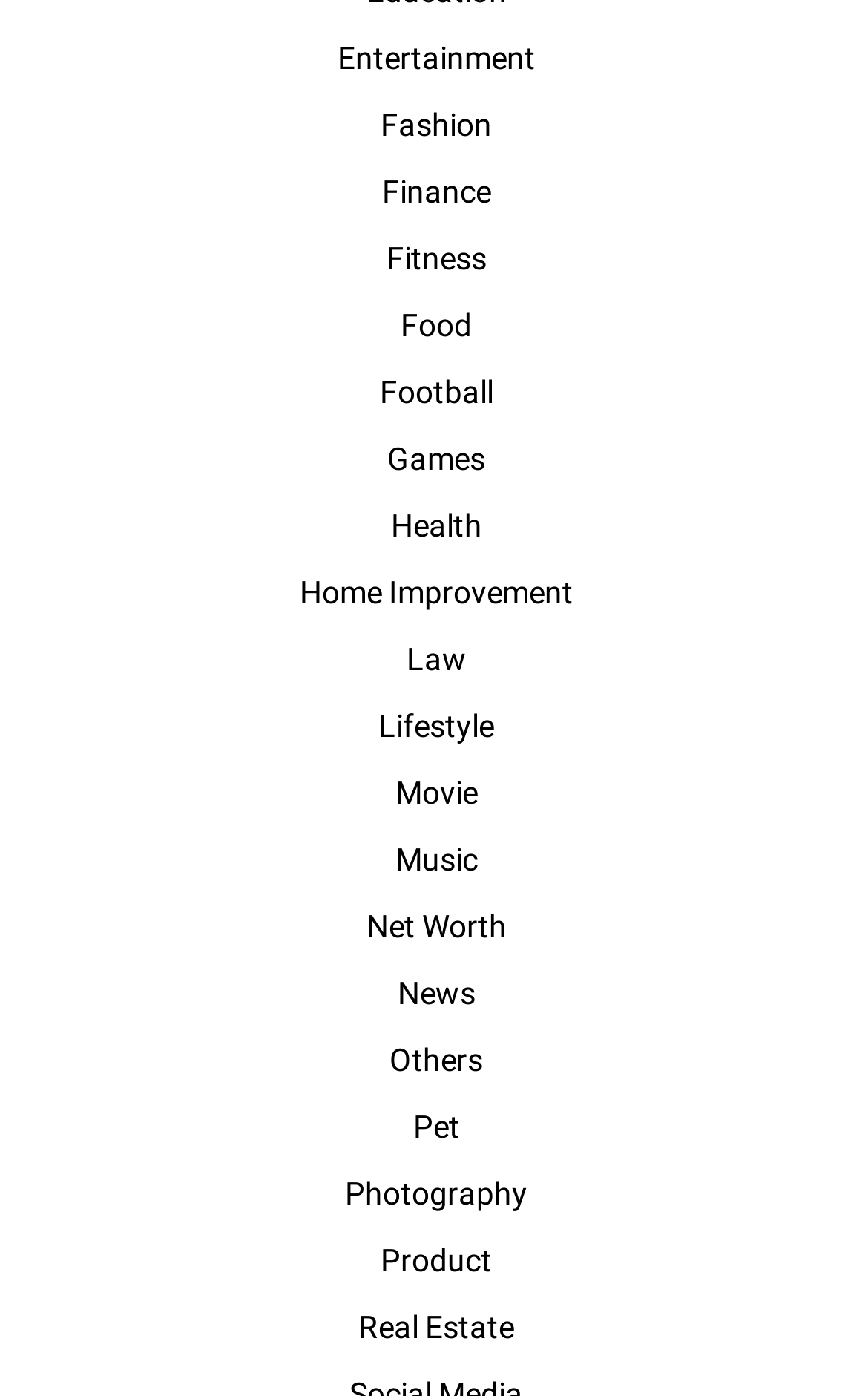How many categories start with the letter 'F'?
Based on the screenshot, respond with a single word or phrase.

3